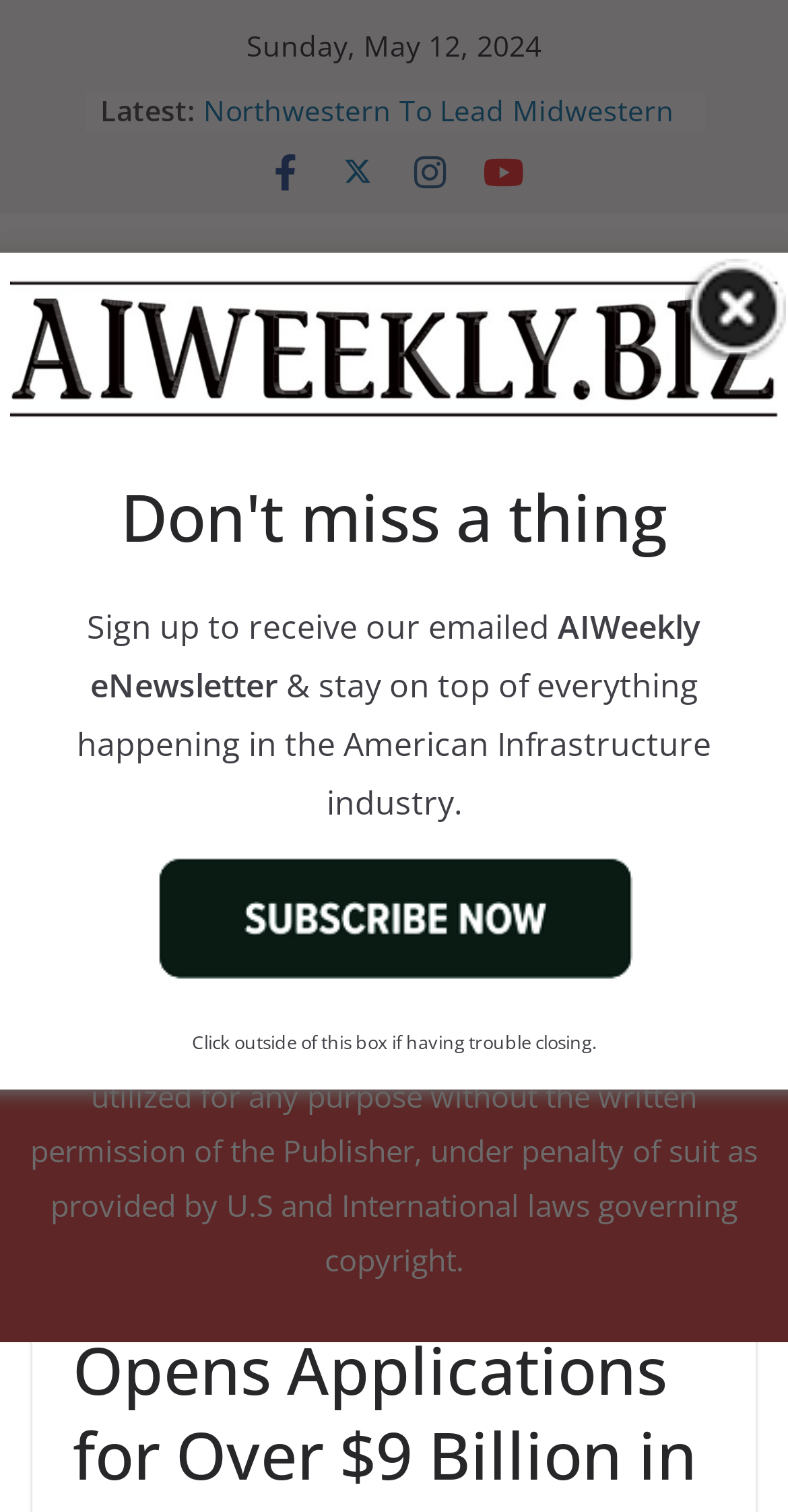Examine the screenshot and answer the question in as much detail as possible: How many links are there in the 'Latest' section?

I counted the number of links in the 'Latest' section by looking at the list markers and the corresponding links. There are 5 list markers, each followed by a link, so there are 5 links in total.